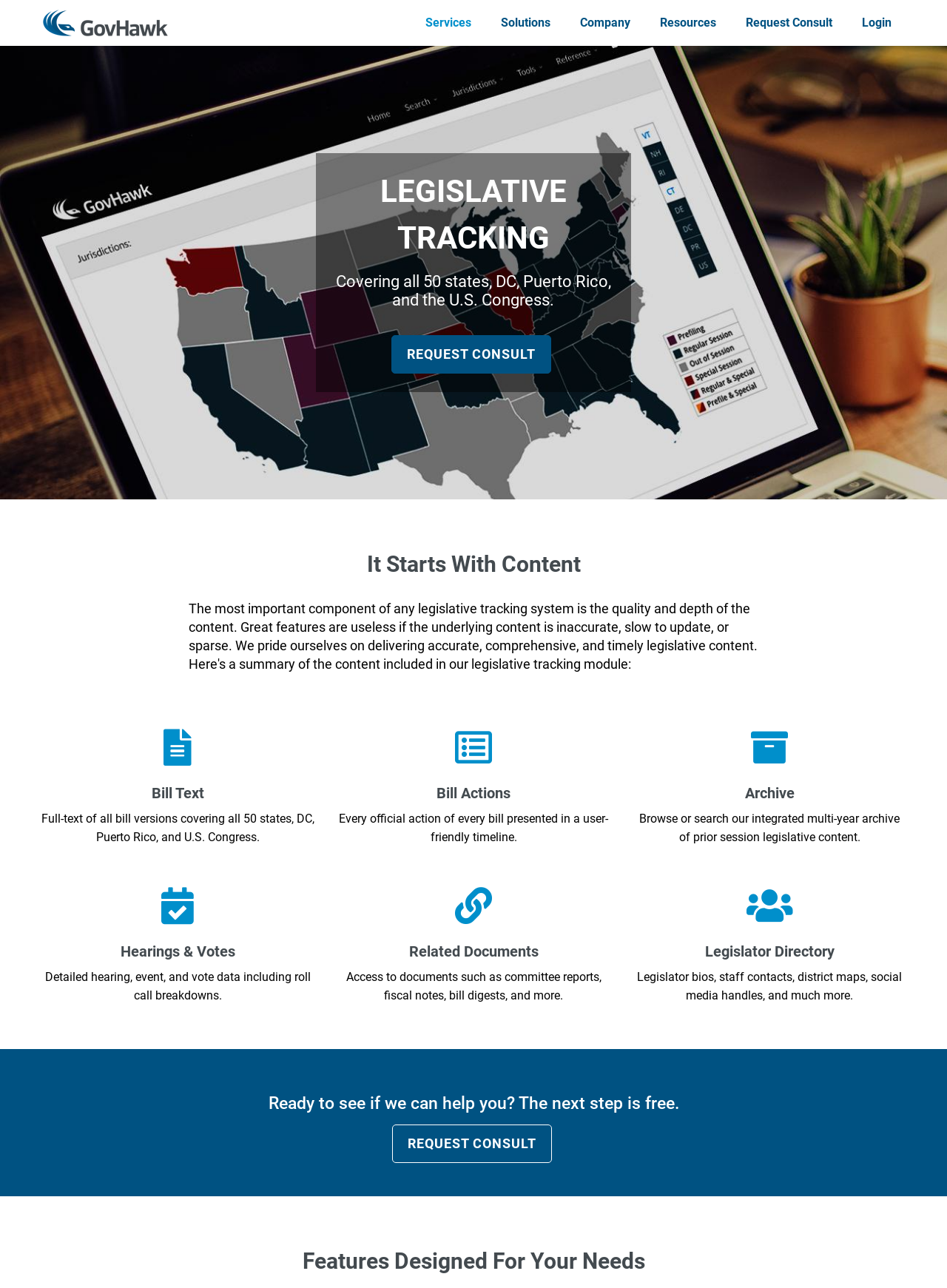Identify and provide the title of the webpage.

It Starts With Content